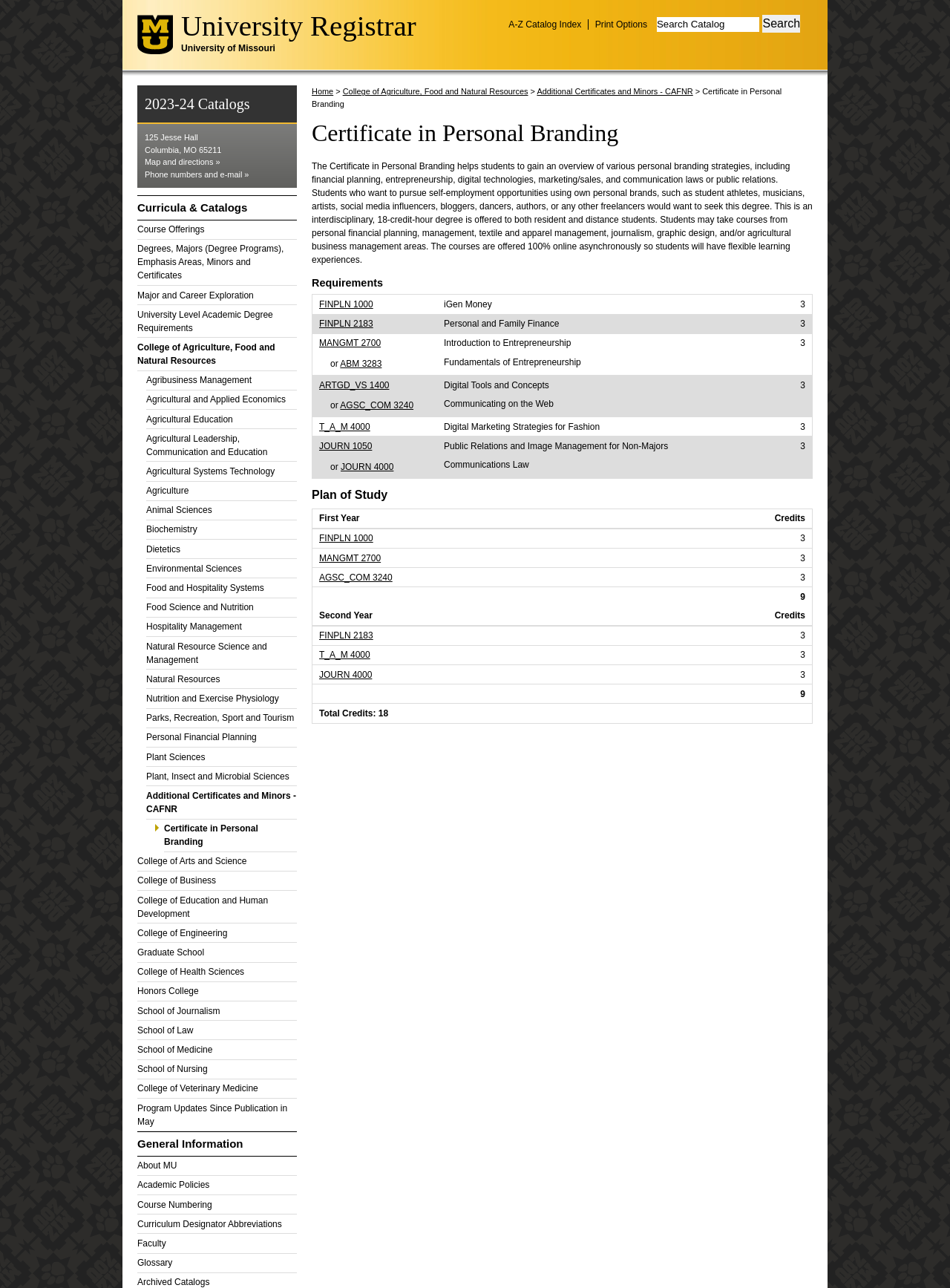Generate a thorough description of the webpage.

The webpage is about the Certificate in Personal Branding offered by the University of Missouri. At the top, there is a link to the University of Missouri's homepage, followed by a heading that reads "University Registrar" and another link to the same. Below this, there is a heading that reads "University of Missouri" and a series of links to various catalogs and print options.

On the left side of the page, there is a column of links to different colleges and departments within the university, including the College of Agriculture, Food and Natural Resources, College of Arts and Science, College of Business, and others. Each of these links is followed by a series of links to specific programs and courses offered by that college or department.

In the main content area, there is a heading that reads "Certificate in Personal Branding" and a brief description of the program. The description explains that the certificate helps students gain an overview of personal branding strategies, including financial planning, entrepreneurship, digital technologies, marketing/sales, and communication laws or public relations. It also mentions that the program is designed for students who want to pursue self-employment opportunities using their own personal brands.

Below the description, there is a heading that reads "Requirements" and a table that outlines the courses required for the certificate. The table includes links to each course, including FINPLN 1000 and FINPLN 2183, among others.

Throughout the page, there are also various links to additional resources, such as a map and directions to the university, phone numbers and email addresses, and a search function.